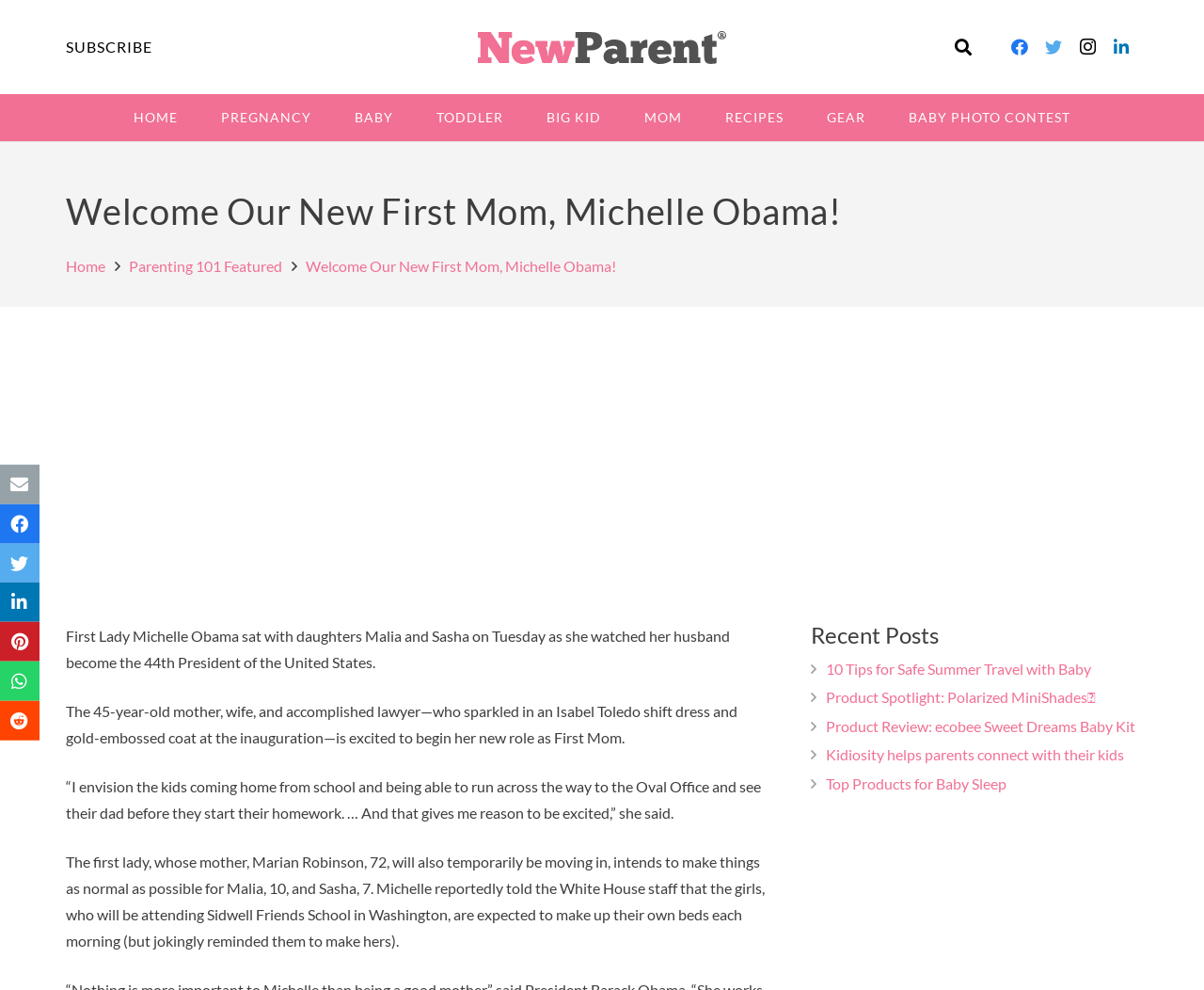Answer the question in one word or a short phrase:
What is the name of the dress Michelle Obama wore?

Isabel Toledo shift dress